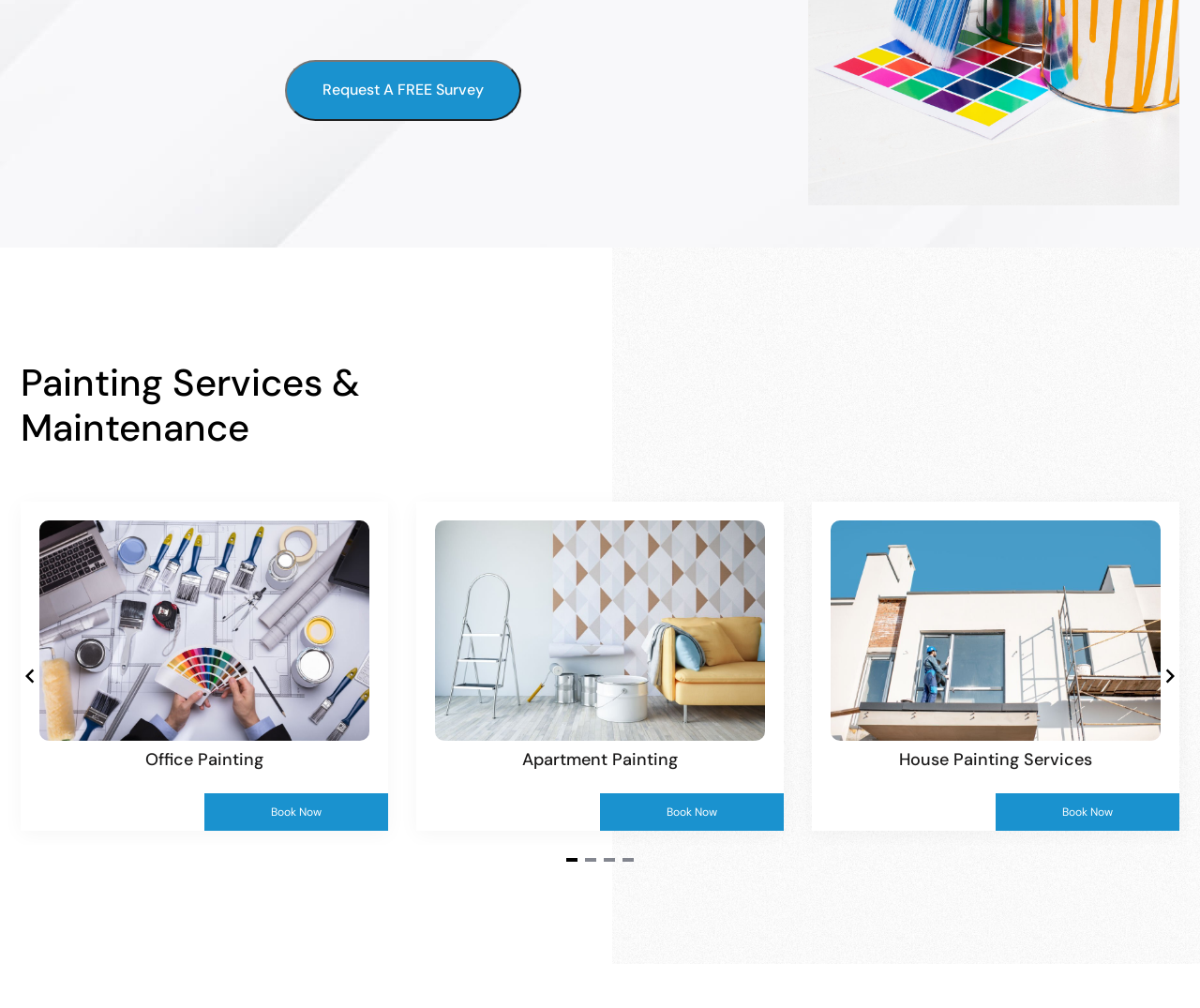For the element described, predict the bounding box coordinates as (top-left x, top-left y, bottom-right x, bottom-right y). All values should be between 0 and 1. Element description: aria-label="Pinterest" title="Pinterest"

None